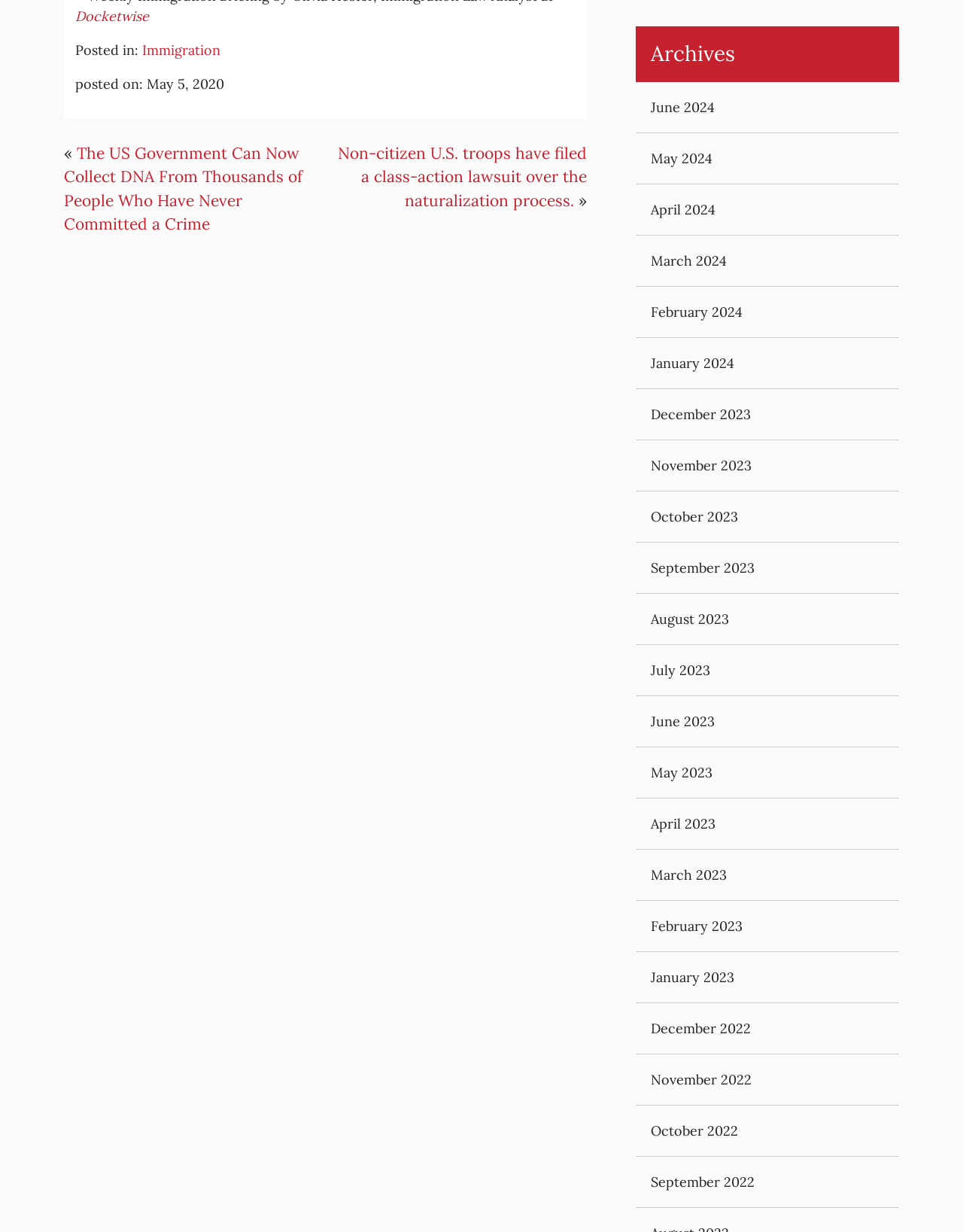Please specify the bounding box coordinates in the format (top-left x, top-left y, bottom-right x, bottom-right y), with values ranging from 0 to 1. Identify the bounding box for the UI component described as follows: Docketwise

[0.078, 0.006, 0.155, 0.02]